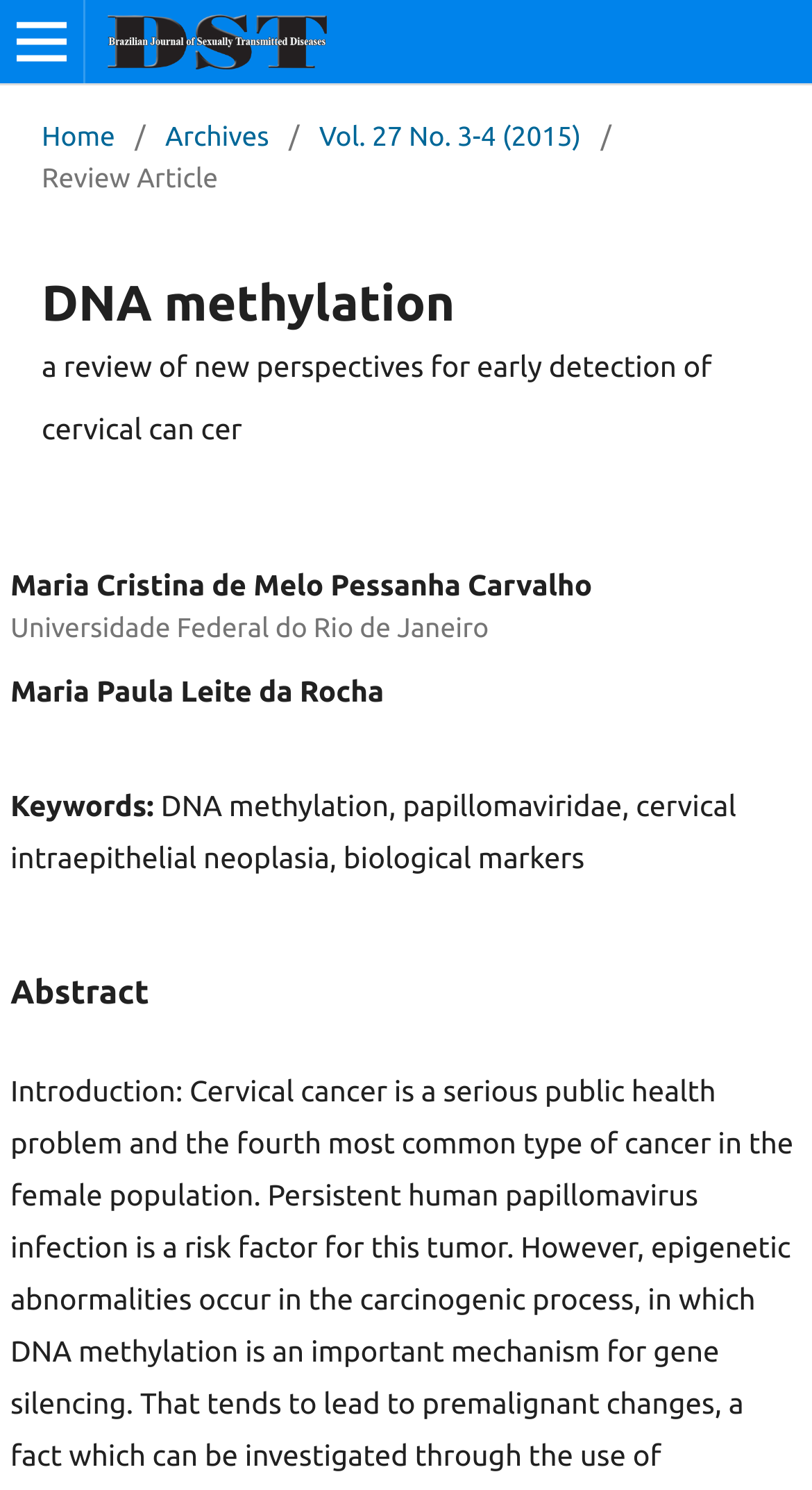Describe in detail what you see on the webpage.

The webpage appears to be a scientific article from the Brazilian Journal of Sexually Transmitted Diseases. At the top left corner, there is a button labeled "Open Menu". Next to it, there is a link with an accompanying image. Below this, there is a navigation section with a "You are here:" label, followed by links to "Home", "Archives", and a specific volume and issue of the journal.

The main content of the article begins with a heading that spans the width of the page, displaying the title "DNA methylation: a review of new perspectives for early detection of cervical can cer". Below this, there are two more headings that provide the author names and their affiliations, which are Maria Cristina de Melo Pessanha Carvalho from Universidade Federal do Rio de Janeiro, and Maria Paula Leite da Rocha.

Further down, there is a section labeled "Keywords:", followed by a list of relevant terms, including "DNA methylation", "papillomaviridae", "cervical intraepithelial neoplasia", and "biological markers". Finally, there is an "Abstract" section, which likely provides a summary of the article's content.